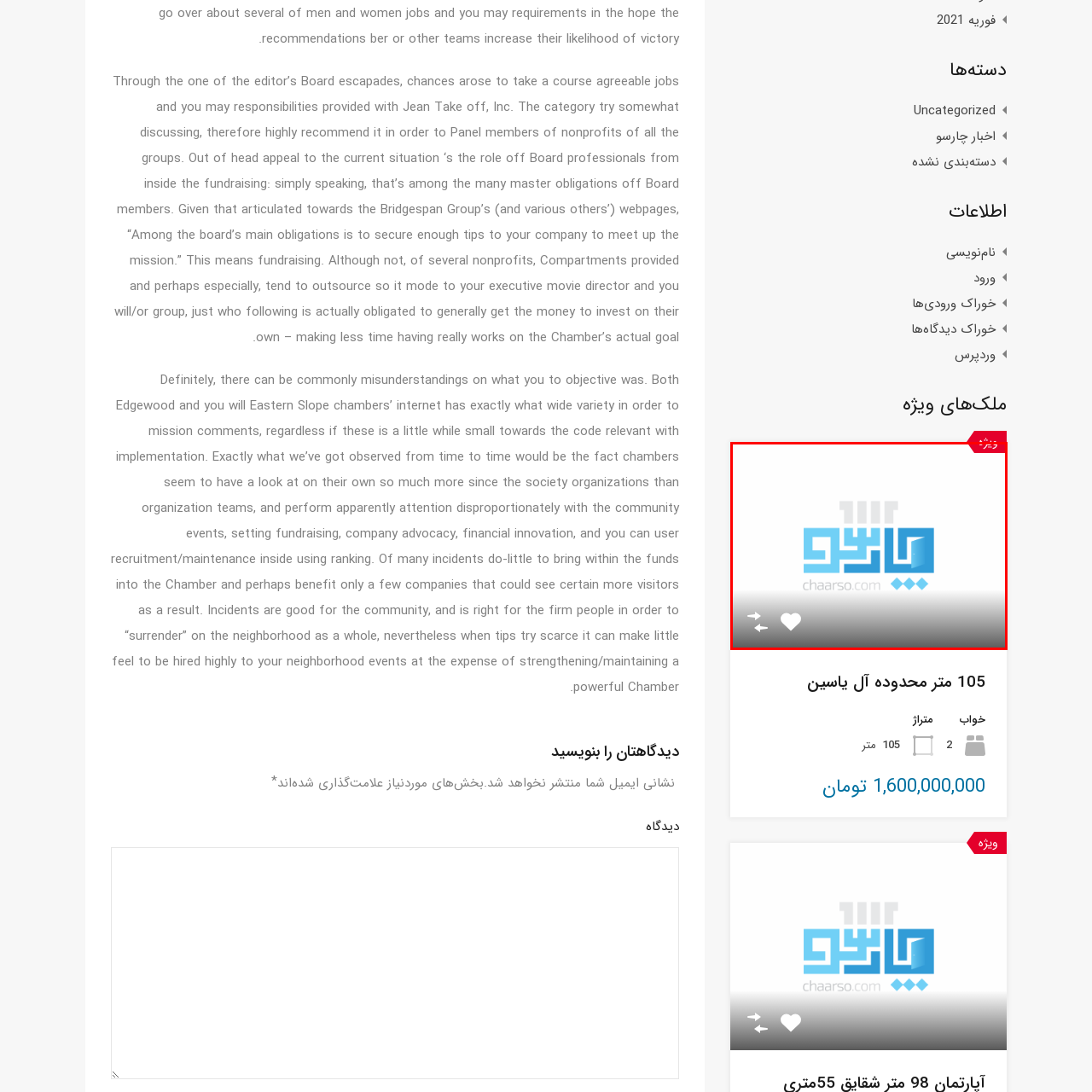What is the purpose of the hearts and arrows in the interface?
Analyze the image segment within the red bounding box and respond to the question using a single word or brief phrase.

Favoriting or sharing content